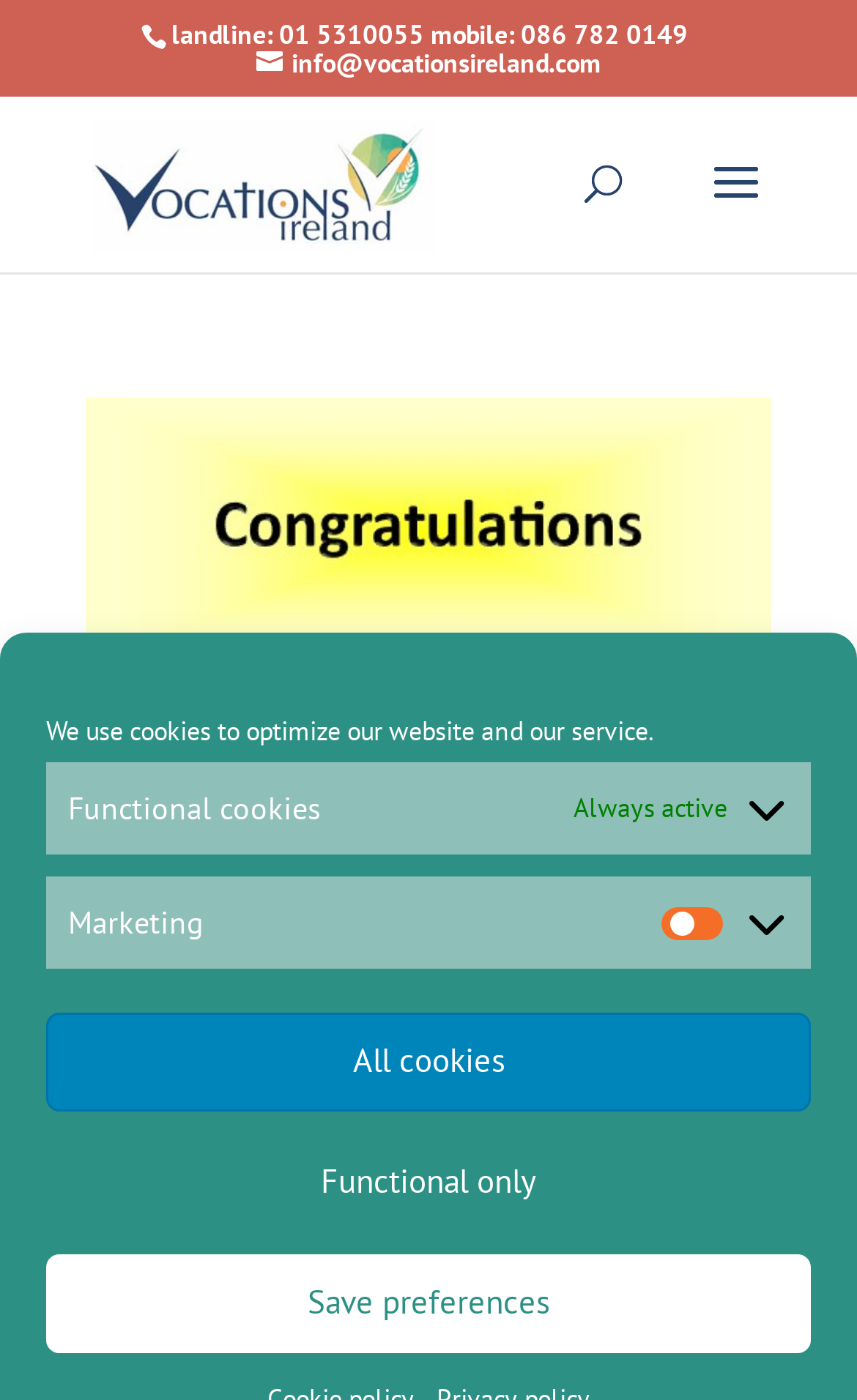Please identify the bounding box coordinates of the element I should click to complete this instruction: 'Read Congratulations to Sr Alicia Vacos'. The coordinates should be given as four float numbers between 0 and 1, like this: [left, top, right, bottom].

[0.1, 0.284, 0.9, 0.475]